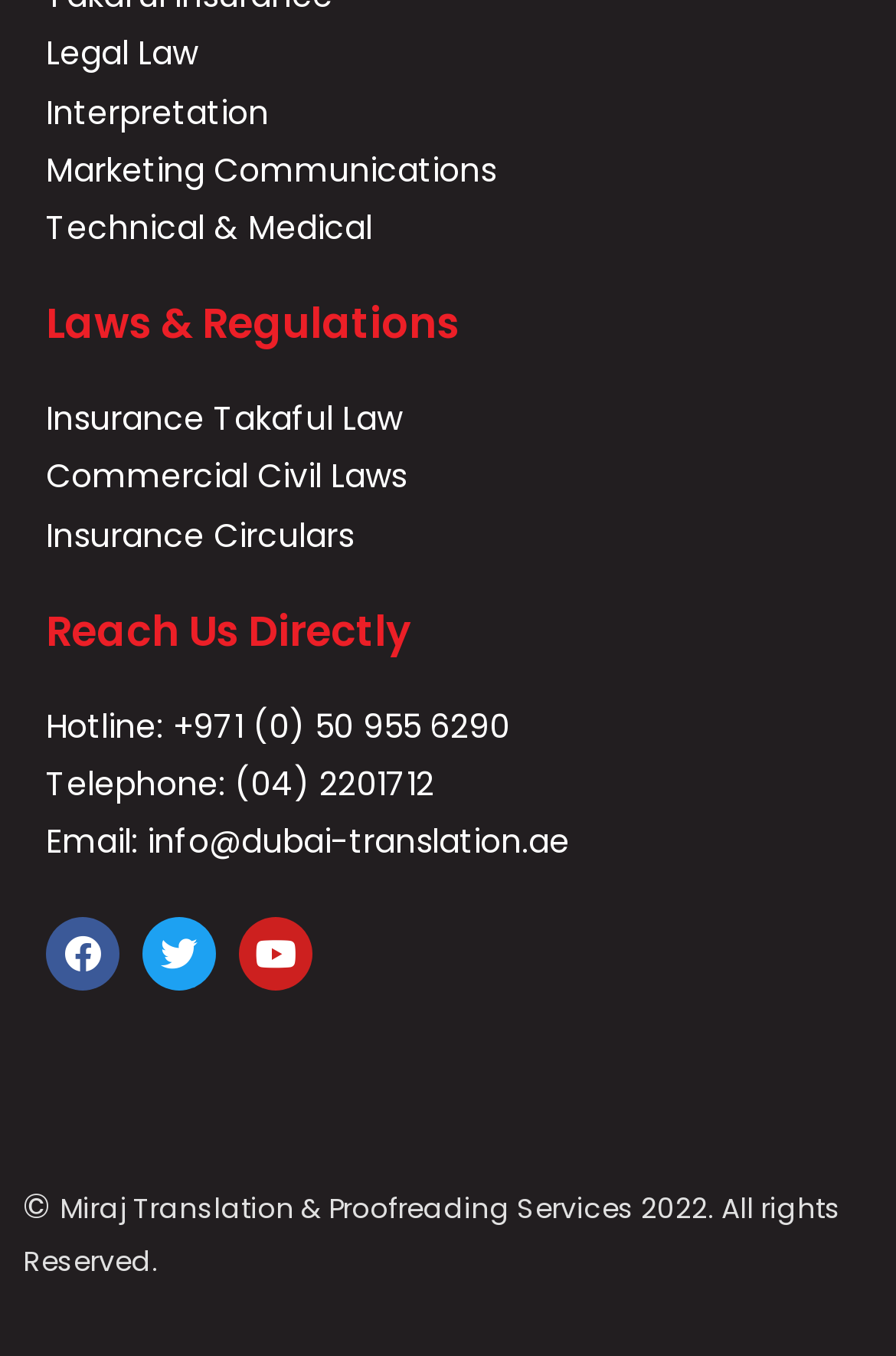Find the bounding box coordinates for the element that must be clicked to complete the instruction: "View January 17, 2011 post". The coordinates should be four float numbers between 0 and 1, indicated as [left, top, right, bottom].

None